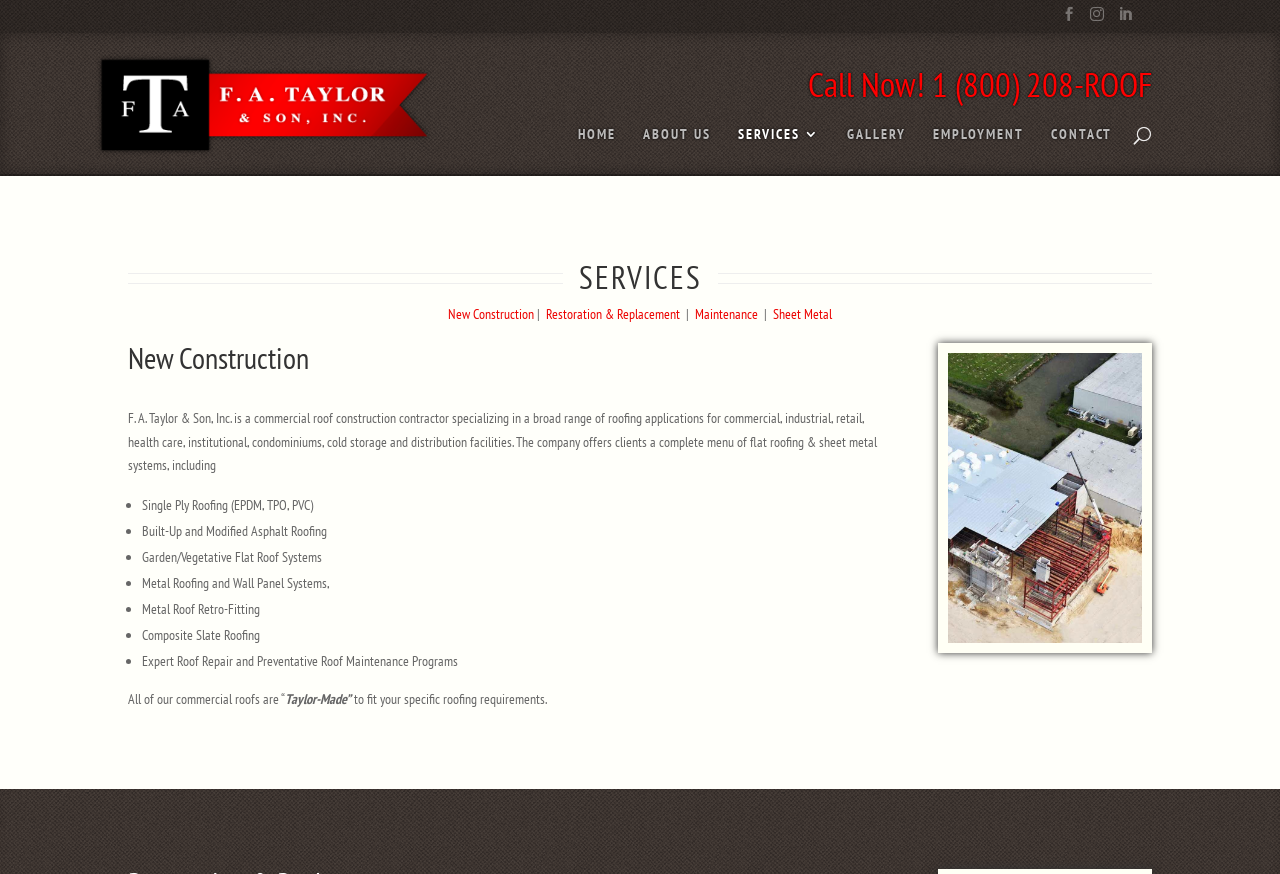What is the phone number to call?
Kindly offer a comprehensive and detailed response to the question.

I found the phone number by looking at the StaticText element with the text '1 (800) 208-ROOF' which is located near the 'Call Now!' button.